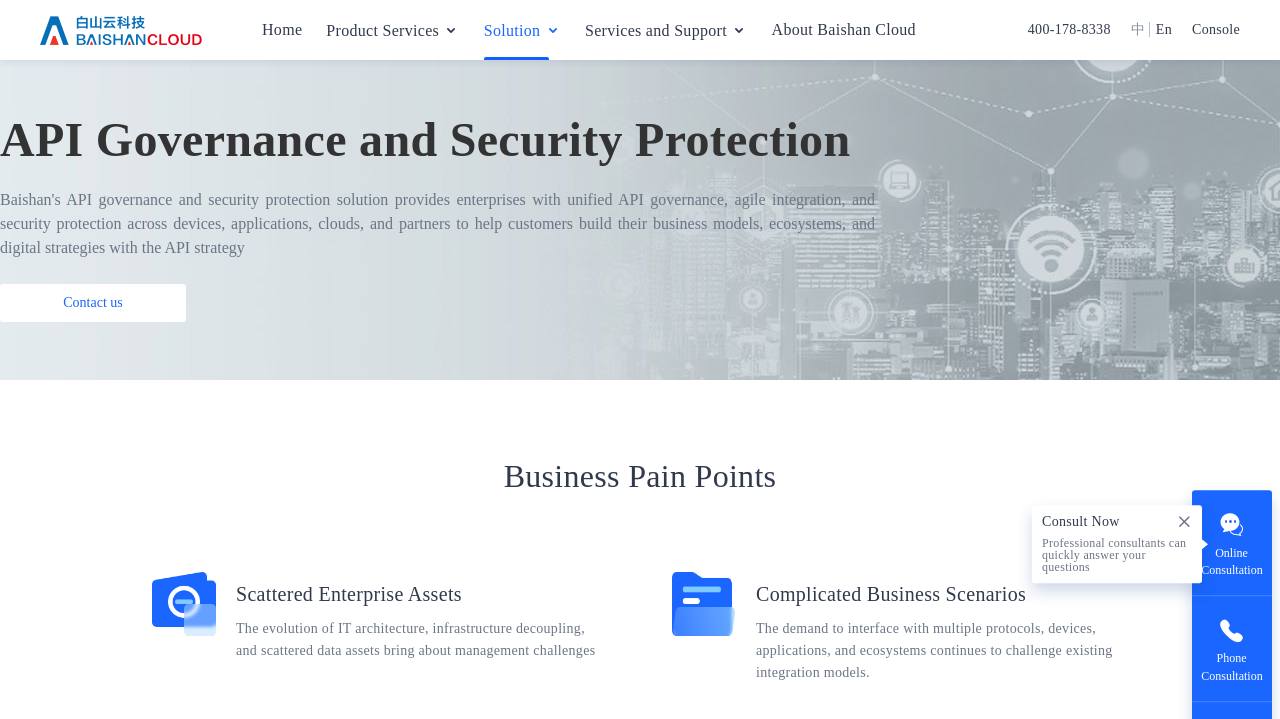Find the bounding box of the element with the following description: "Product Services". The coordinates must be four float numbers between 0 and 1, formatted as [left, top, right, bottom].

[0.255, 0.031, 0.359, 0.054]